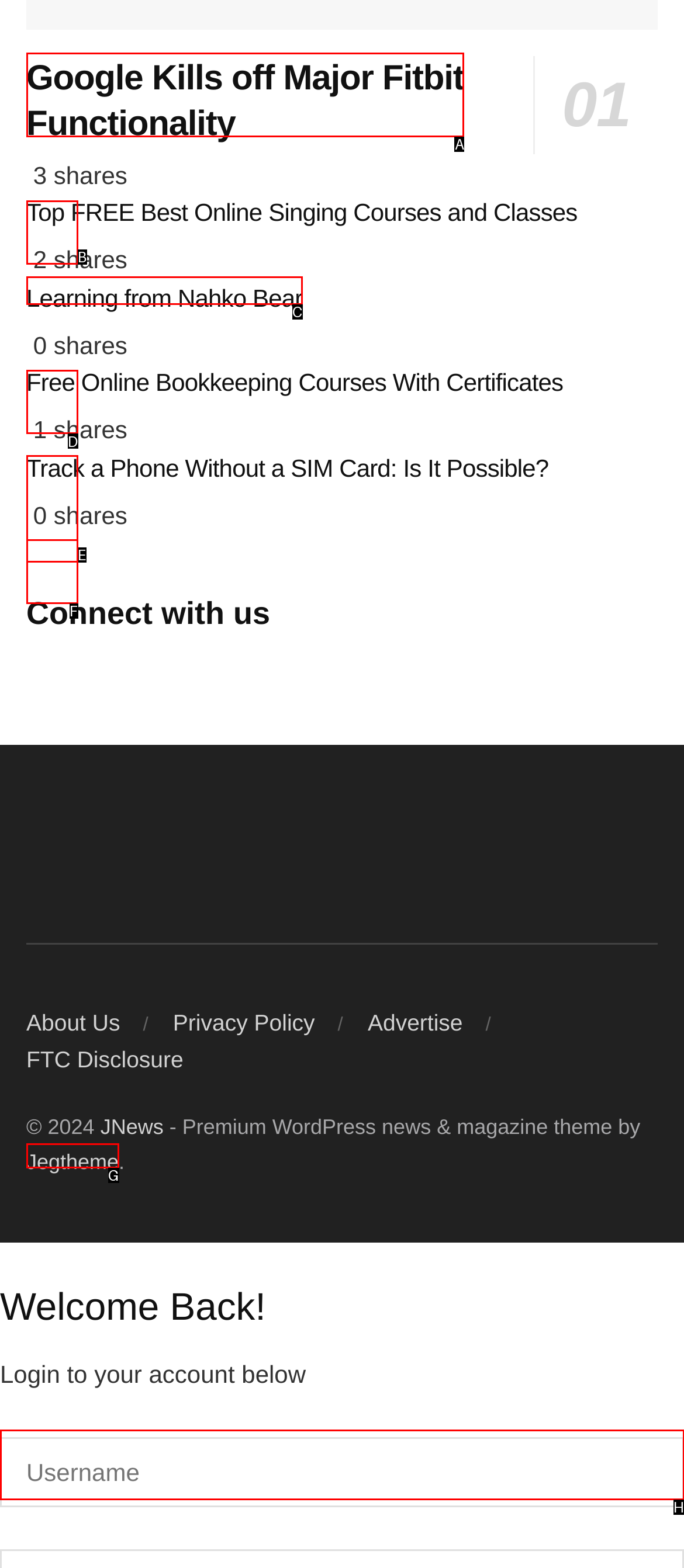Based on the description: Learning from Nahko Bear, identify the matching lettered UI element.
Answer by indicating the letter from the choices.

C